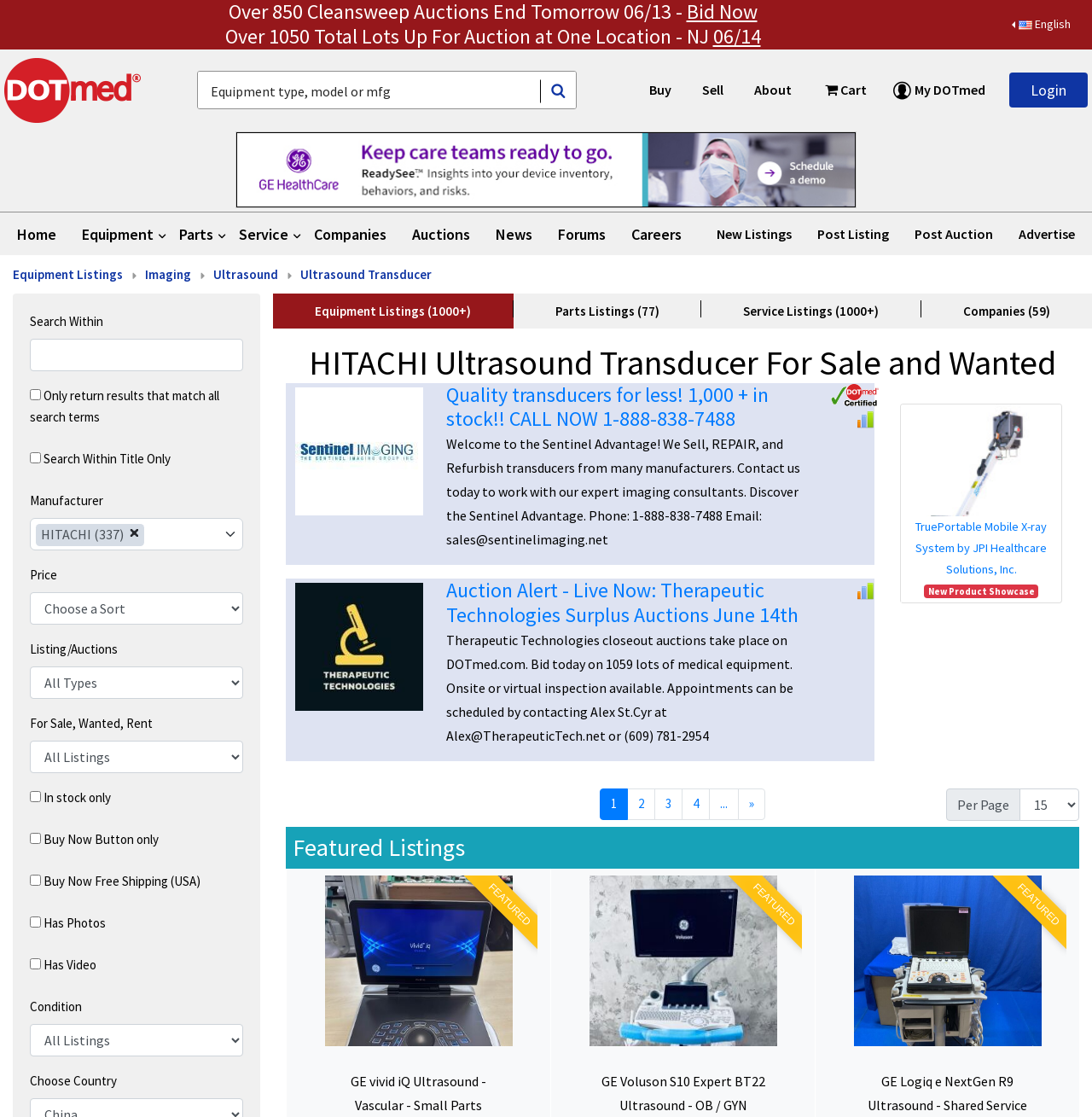Can you look at the image and give a comprehensive answer to the question:
What is the category of the equipment listed?

I found the category of the equipment listed by following the breadcrumb links at the top of the webpage, which led me to 'Equipment Listings' > 'Imaging' > 'Ultrasound' > 'Ultrasound Transducer'.